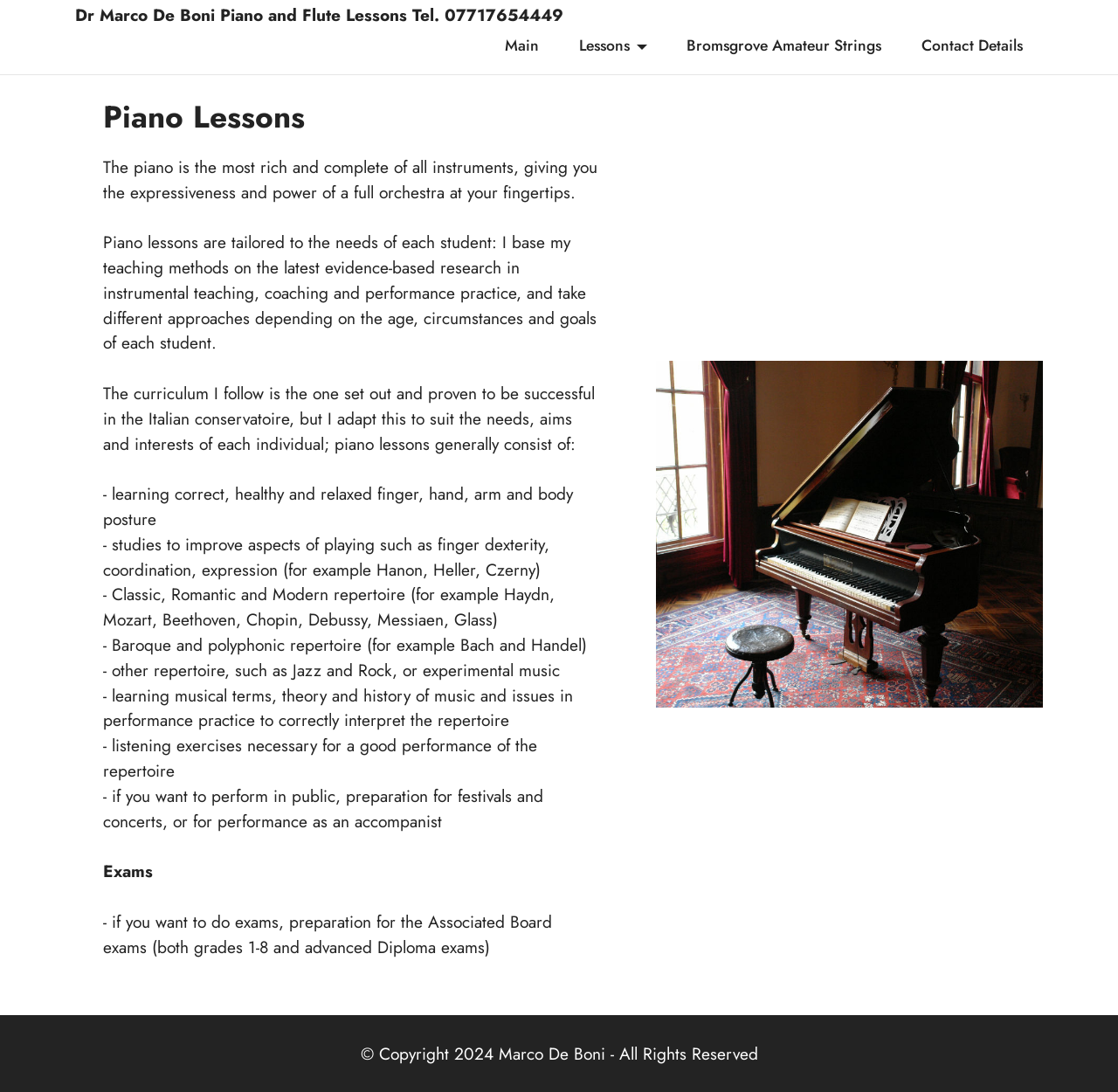What is one of the aspects of playing that is improved through studies?
Deliver a detailed and extensive answer to the question.

The webpage lists 'studies to improve aspects of playing such as finger dexterity, coordination, expression' as one of the components of the piano lessons. This suggests that one of the aspects of playing that is improved through studies is finger dexterity.